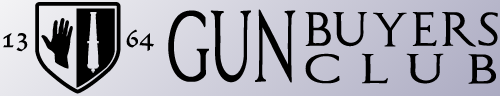Answer with a single word or phrase: 
What is symbolized by the hand and firearm silhouette?

Safety and firearm ownership